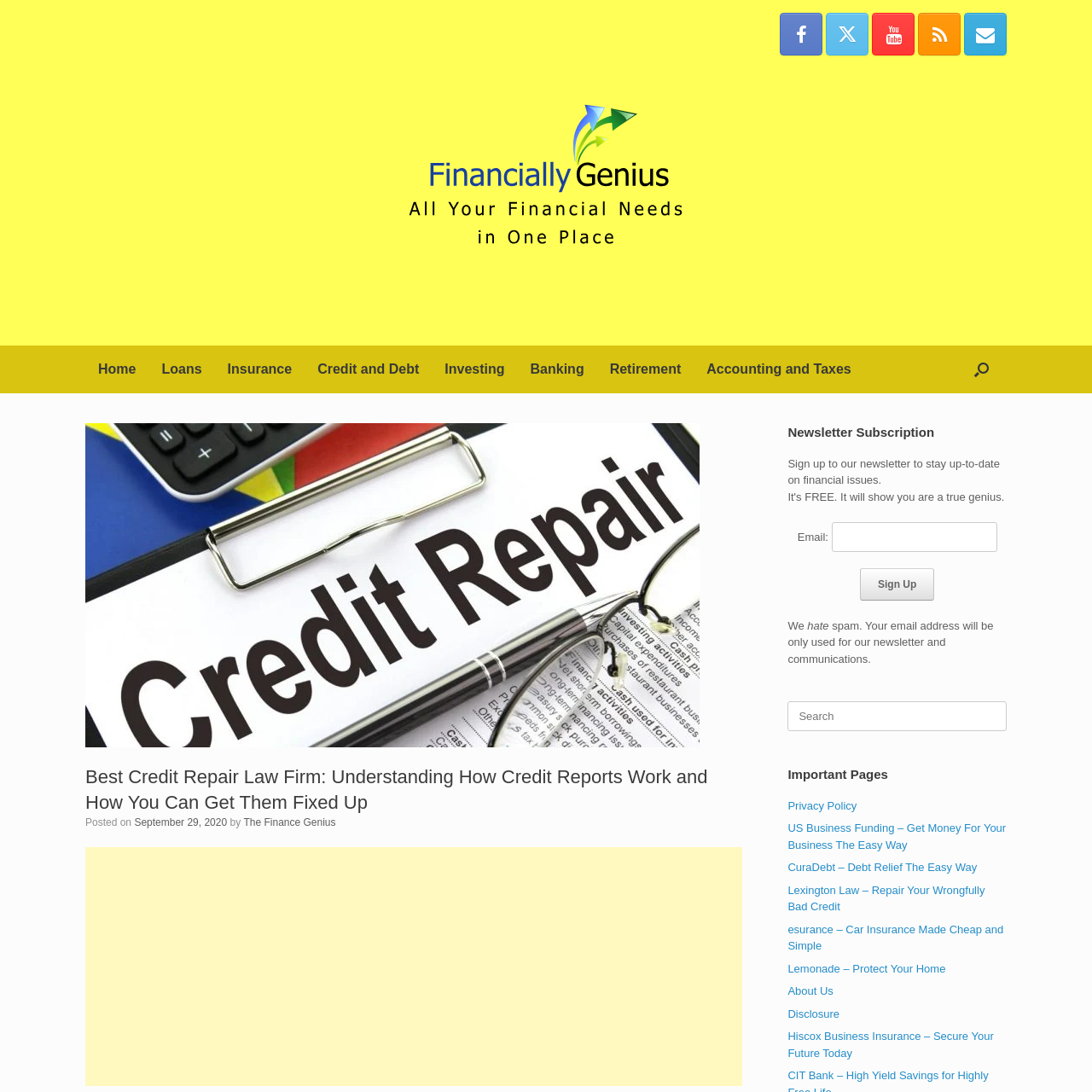Specify the bounding box coordinates of the area to click in order to execute this command: 'Log in to the system'. The coordinates should consist of four float numbers ranging from 0 to 1, and should be formatted as [left, top, right, bottom].

None